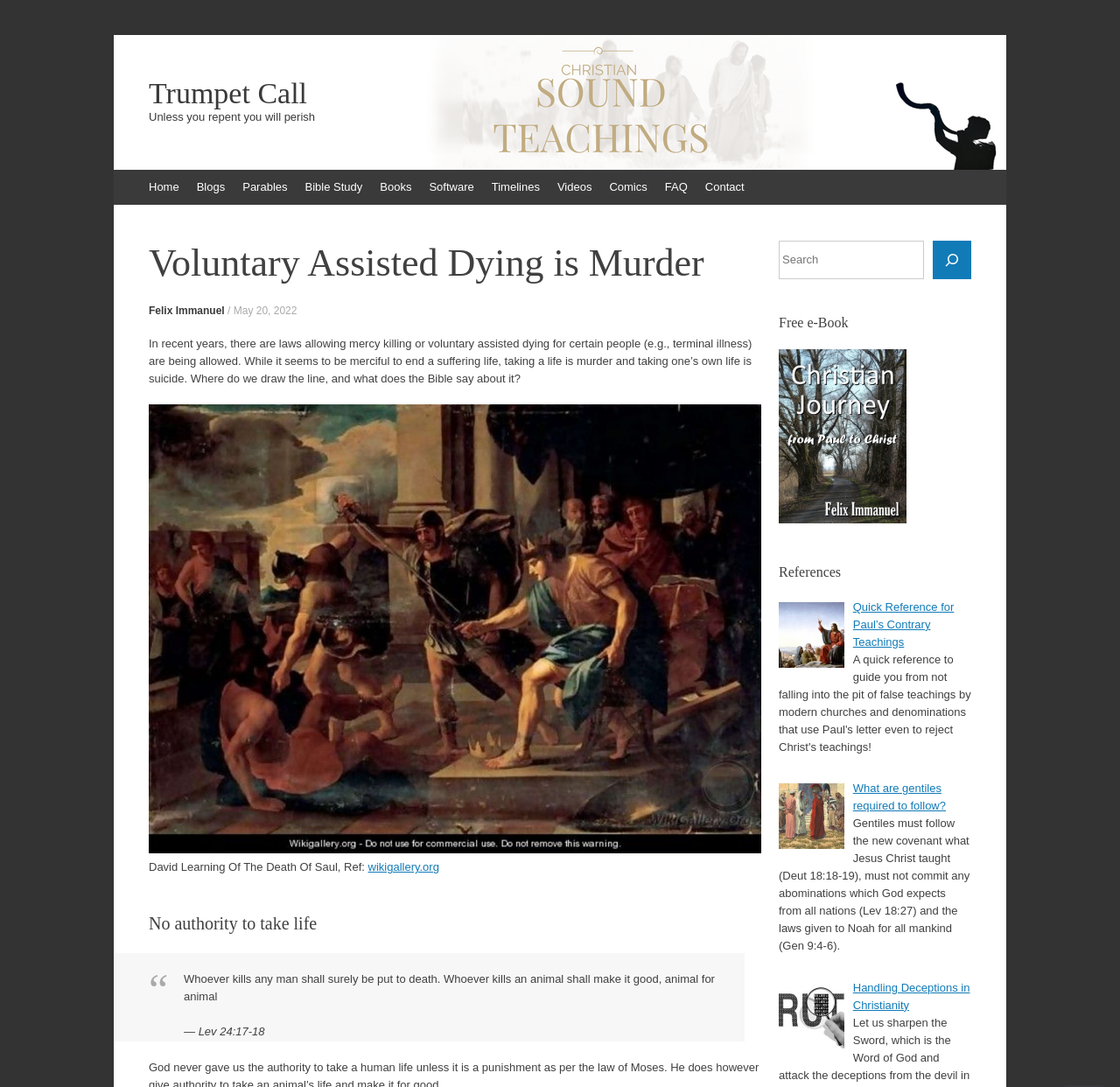Determine the bounding box coordinates of the region to click in order to accomplish the following instruction: "Download the 'Christian Journey' e-Book". Provide the coordinates as four float numbers between 0 and 1, specifically [left, top, right, bottom].

[0.695, 0.472, 0.809, 0.484]